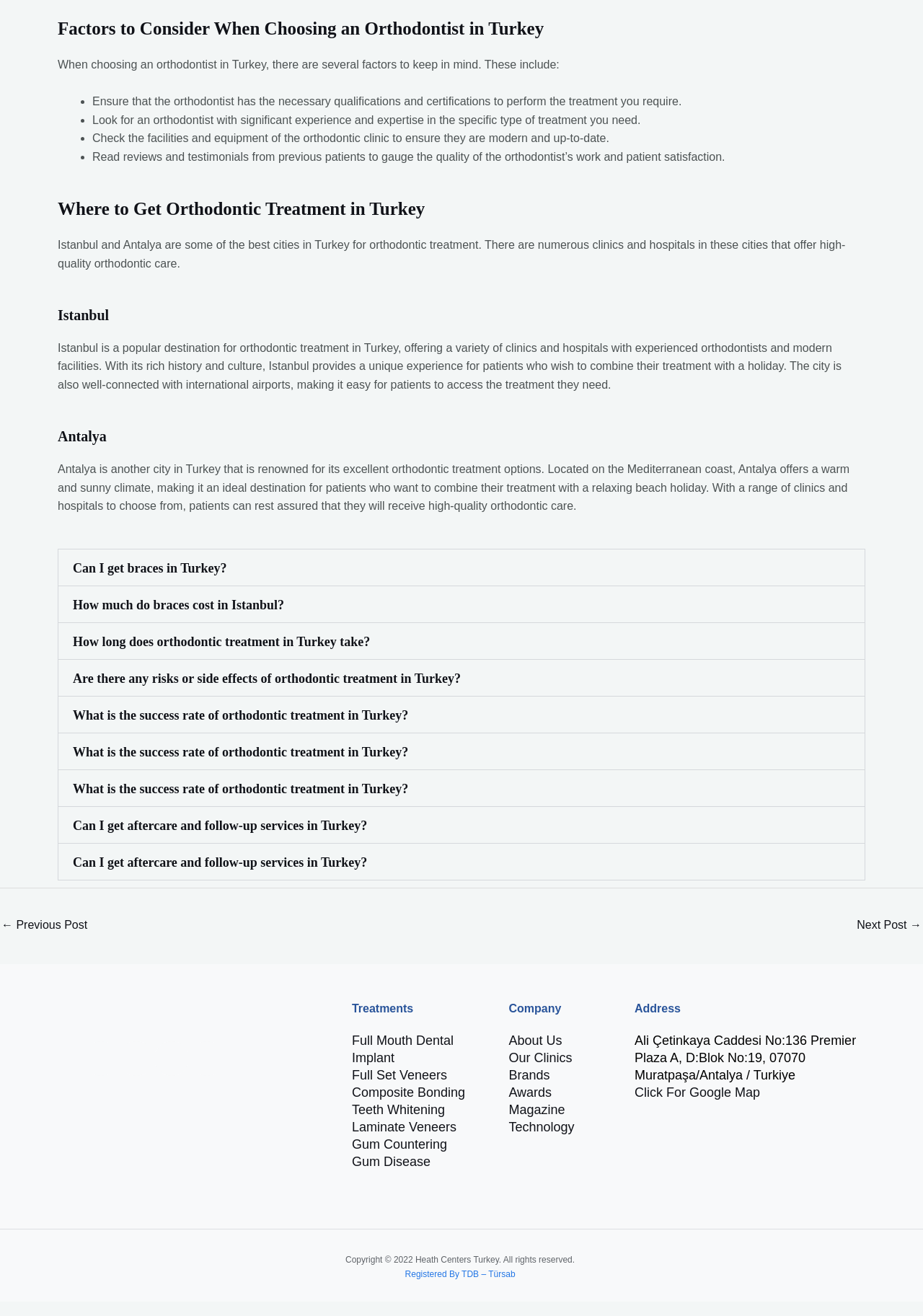Determine the bounding box coordinates for the UI element described. Format the coordinates as (top-left x, top-left y, bottom-right x, bottom-right y) and ensure all values are between 0 and 1. Element description: About Us

[0.551, 0.785, 0.609, 0.796]